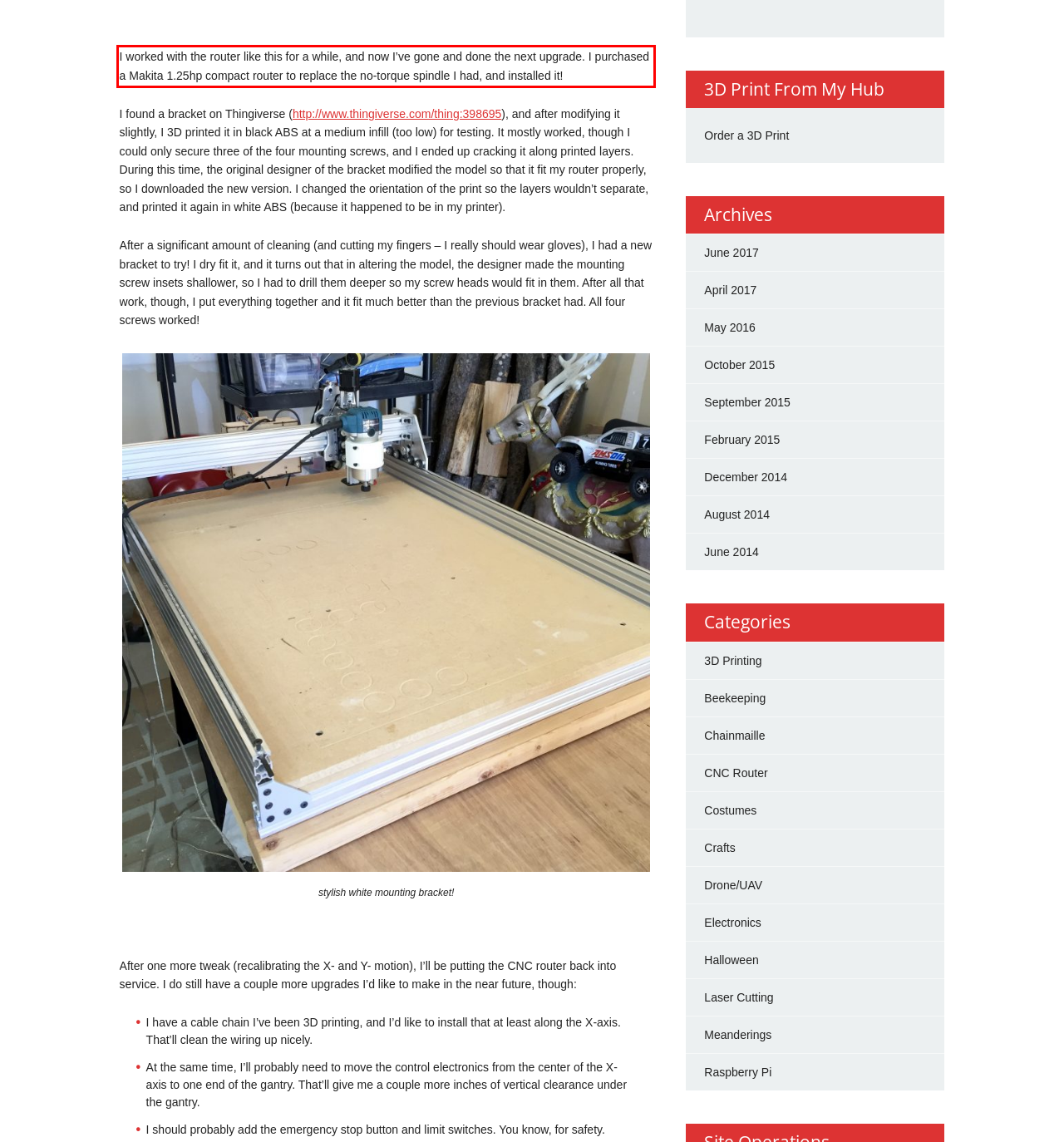Examine the webpage screenshot, find the red bounding box, and extract the text content within this marked area.

I worked with the router like this for a while, and now I’ve gone and done the next upgrade. I purchased a Makita 1.25hp compact router to replace the no-torque spindle I had, and installed it!